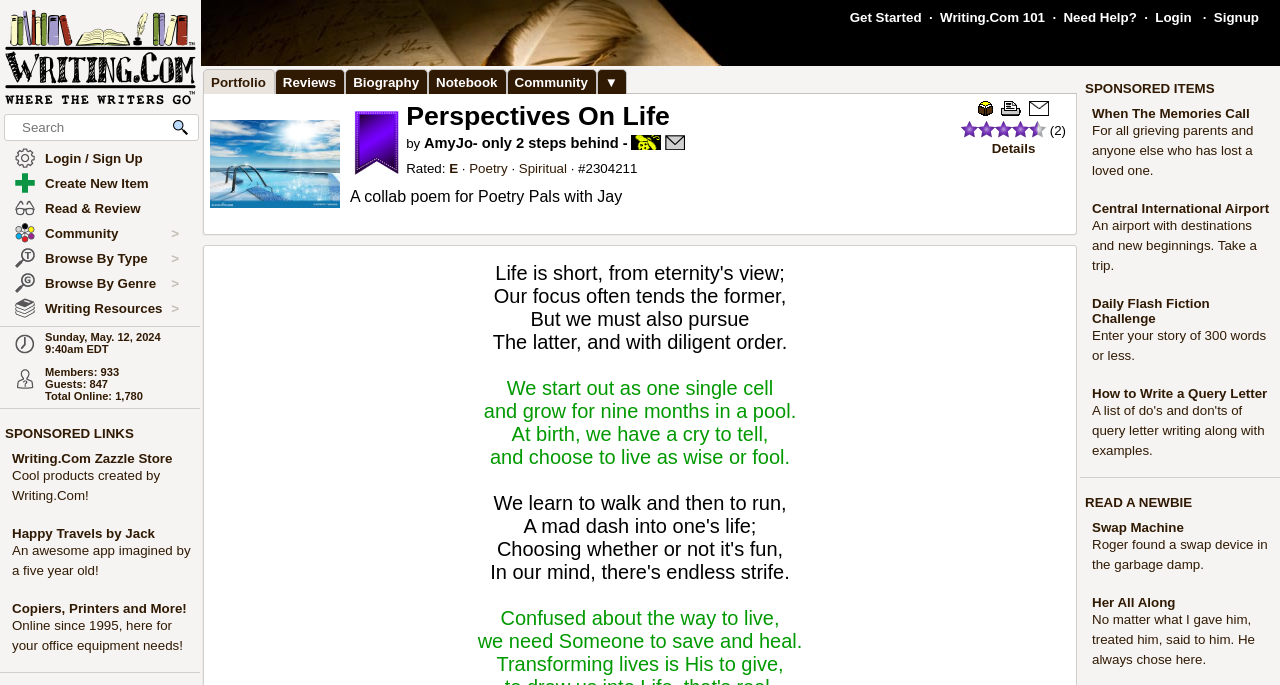Predict the bounding box of the UI element based on the description: "When The Memories Call". The coordinates should be four float numbers between 0 and 1, formatted as [left, top, right, bottom].

[0.853, 0.155, 0.976, 0.177]